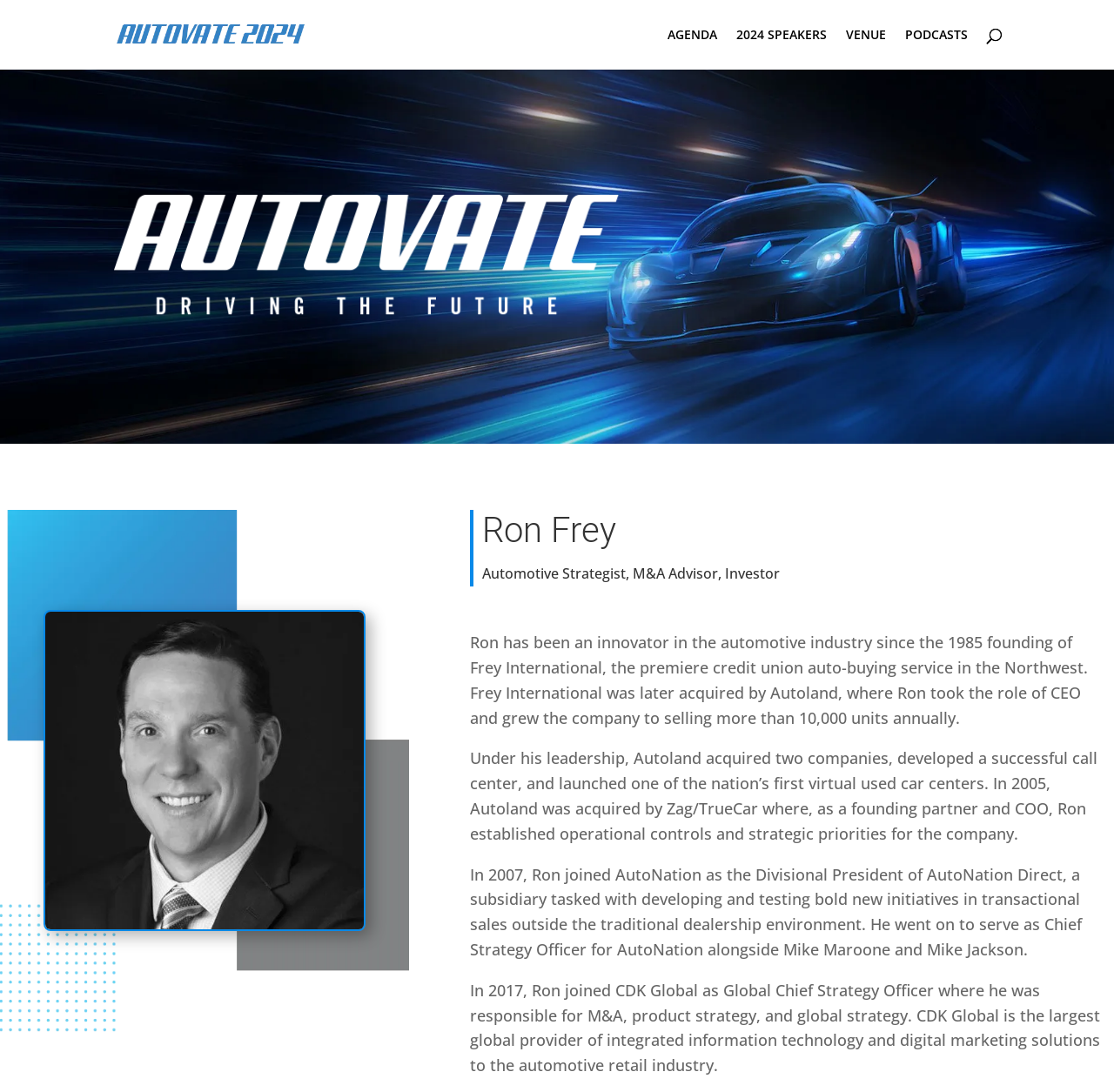How many units did Autoland sell annually under Ron Frey's leadership?
Look at the image and provide a short answer using one word or a phrase.

10,000 units